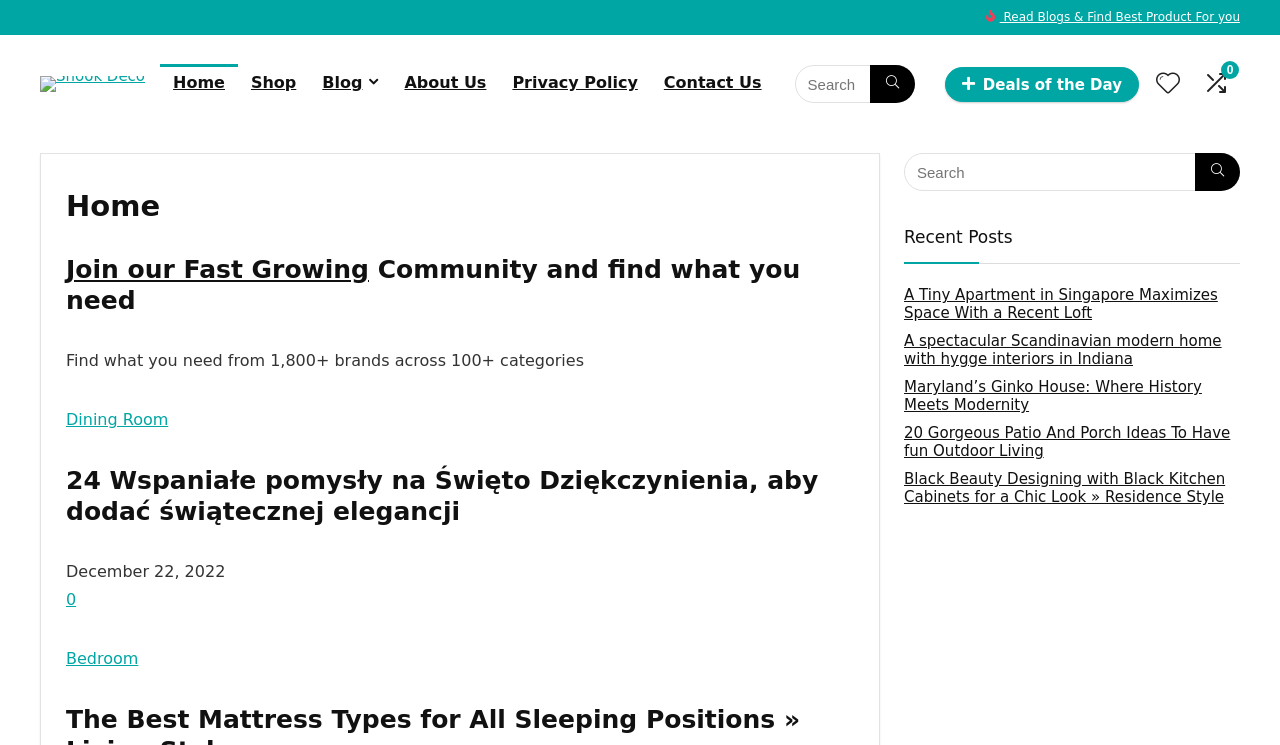Determine the bounding box coordinates of the section to be clicked to follow the instruction: "Read blogs and find best products". The coordinates should be given as four float numbers between 0 and 1, formatted as [left, top, right, bottom].

[0.781, 0.013, 0.969, 0.032]